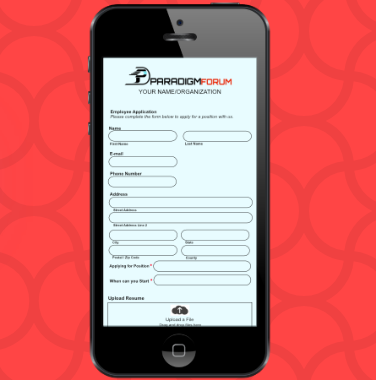Offer an in-depth caption for the image.

The image depicts a digital employee application form displayed on a smartphone, showcasing a clean and modern design. The form, branded under "Paradigm Forum," prompts users to fill out essential information for a potential position, including fields for their name, email, phone number, and address. Additional sections allow applicants to specify the job they are applying for and when they can start. An option to upload a resume is also featured, enhancing the application process's convenience. The smartphone is set against a vibrant, red backdrop with a subtle pattern, making the form visually appealing and easy to read. This representation highlights the trend of utilizing custom digital forms to streamline applications in contemporary business settings.